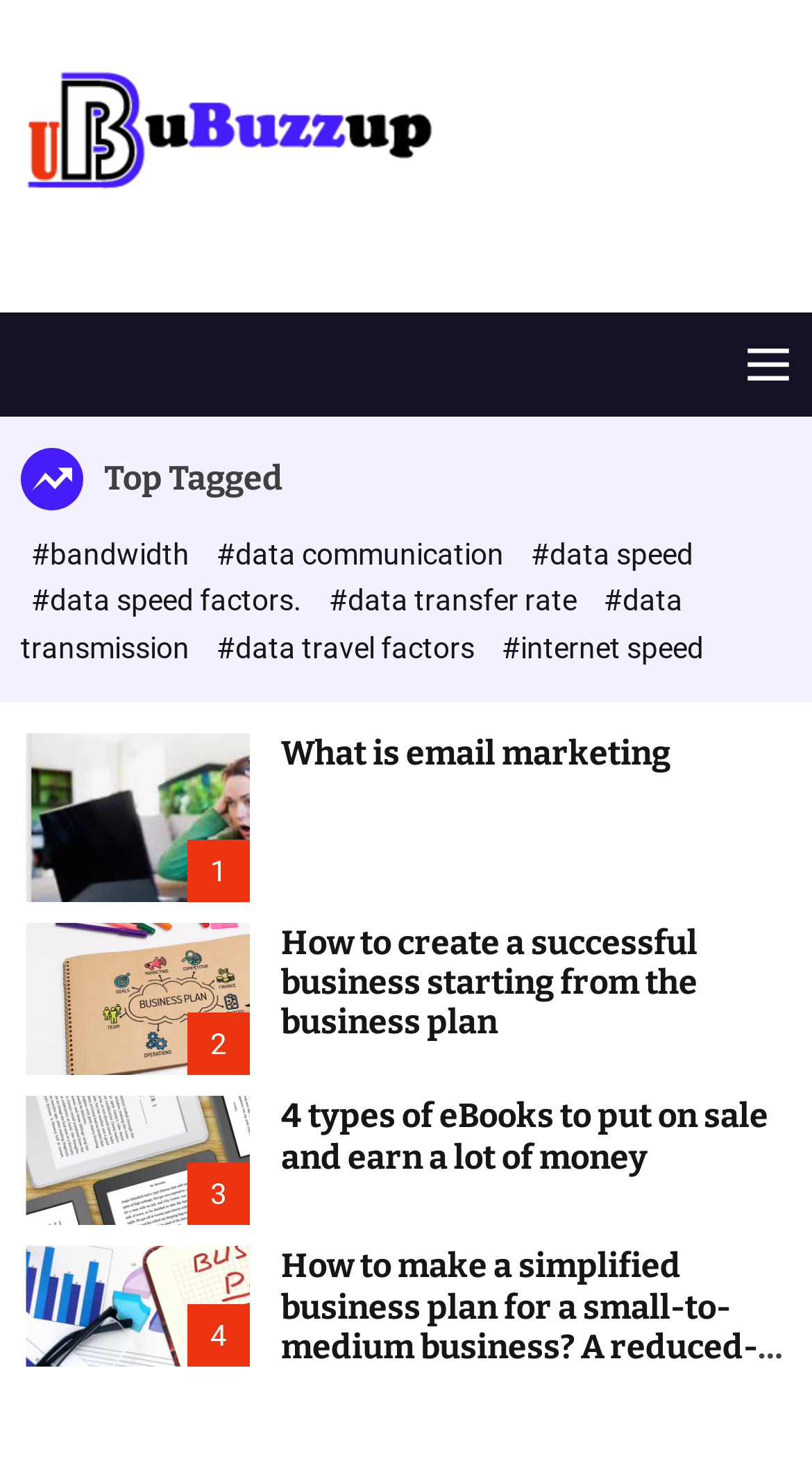Indicate the bounding box coordinates of the clickable region to achieve the following instruction: "View Water Quality Report."

None